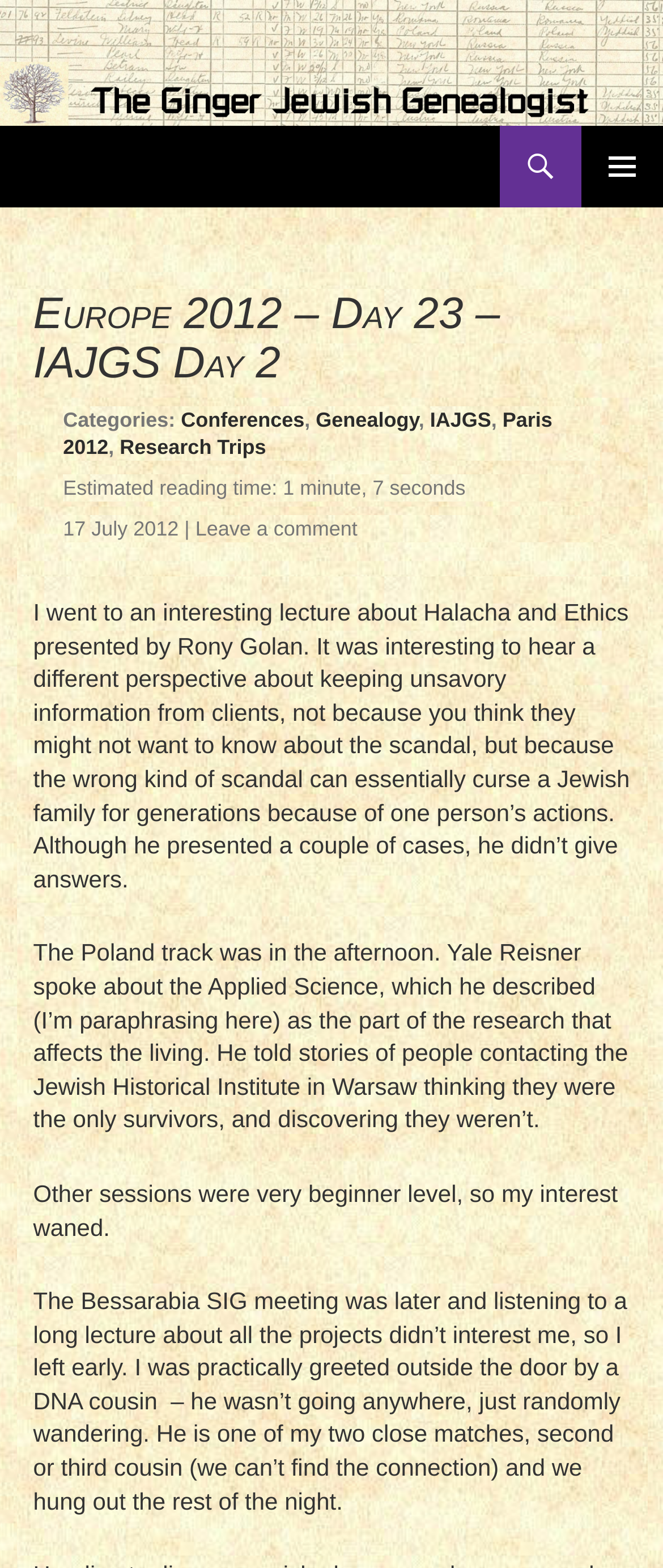Summarize the webpage with intricate details.

The webpage is a blog post titled "Europe 2012 – Day 23 – IAJGS Day 2" by the Ginger Jewish Genealogist. At the top of the page, there is a header section with a logo image and a link to the blog's main page. Below the header, there is a search link and a primary menu button on the right side.

The main content of the page is divided into two sections. The first section is a header area with a title, categories, and a timestamp. The title "Europe 2012 – Day 23 – IAJGS Day 2" is prominently displayed, and below it, there are links to categories such as "Conferences", "Genealogy", "IAJGS", "Paris 2012", and "Research Trips". The timestamp "17 July 2012" is also displayed, along with an estimated reading time of 1 minute and 7 seconds.

The second section is the main article content, which consists of four paragraphs of text. The text describes the author's experience attending a lecture about Halacha and Ethics, a Poland track session, and a Bessarabia SIG meeting. The author also mentions meeting a DNA cousin outside the meeting. The text is written in a personal and conversational tone, with the author sharing their thoughts and experiences.

There are no images in the main content area, but there is a logo image at the top of the page. The page has a simple and clean layout, with clear headings and concise text.